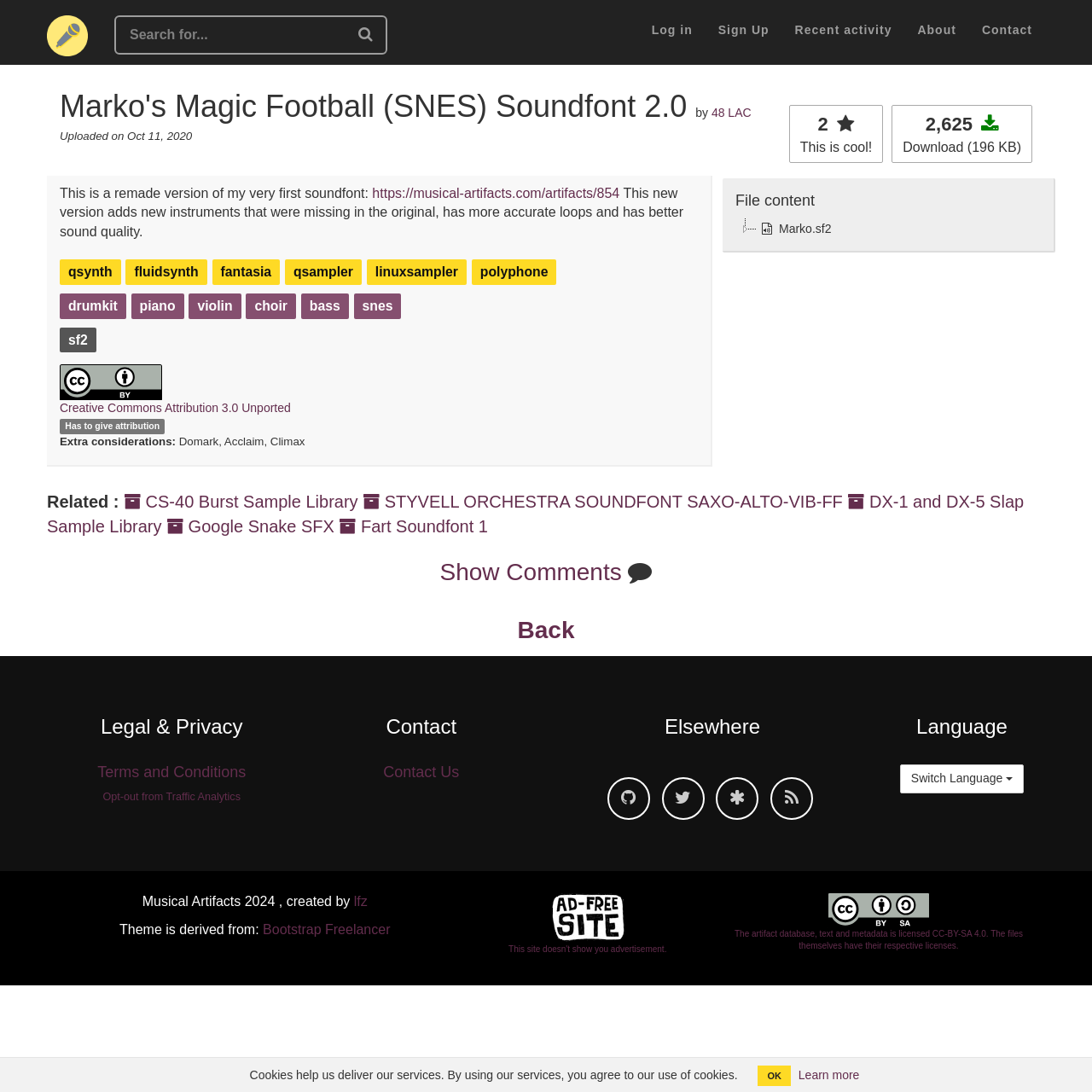Identify the bounding box of the UI component described as: "polyphone".

[0.44, 0.242, 0.502, 0.256]